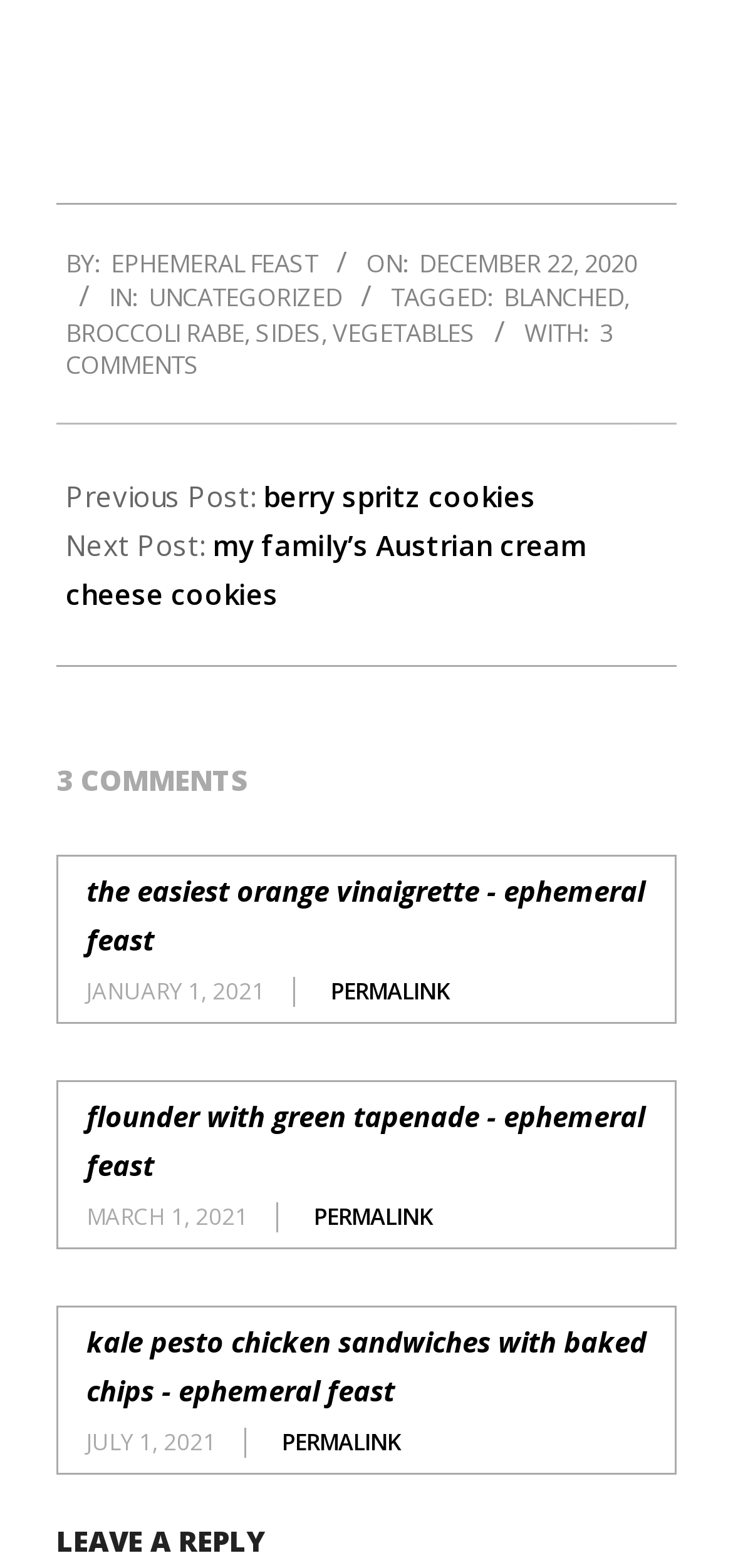Find the bounding box coordinates of the clickable region needed to perform the following instruction: "View the 'berry spritz cookies' post". The coordinates should be provided as four float numbers between 0 and 1, i.e., [left, top, right, bottom].

[0.359, 0.304, 0.731, 0.328]